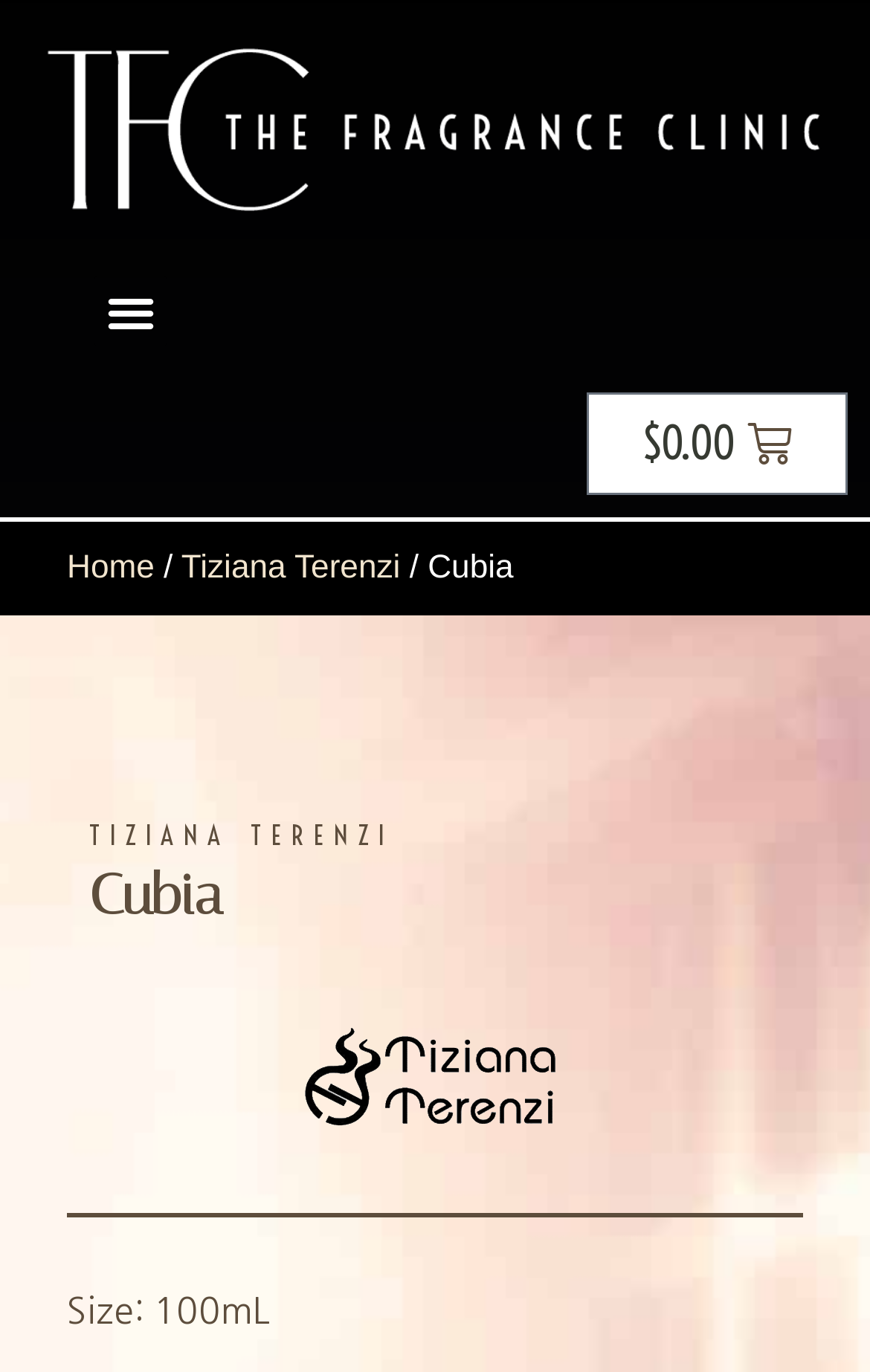What is the brand of the fragrance?
Please describe in detail the information shown in the image to answer the question.

I found the brand name 'Tiziana Terenzi' in the breadcrumb navigation section, which indicates the current page is about a product from this brand.